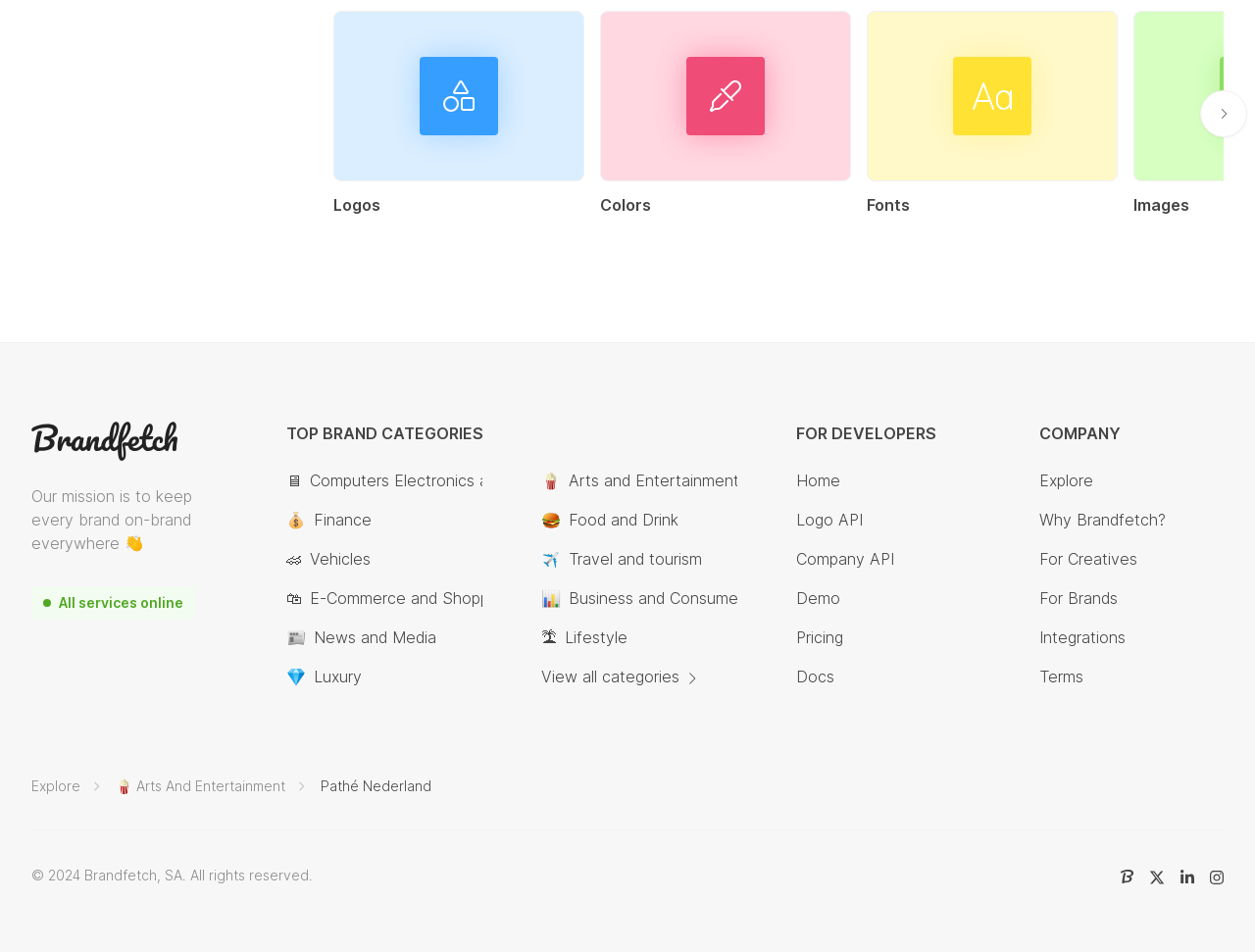Locate the bounding box coordinates of the clickable region to complete the following instruction: "View the 'Computers Electronics and Technology' category."

[0.247, 0.492, 0.475, 0.517]